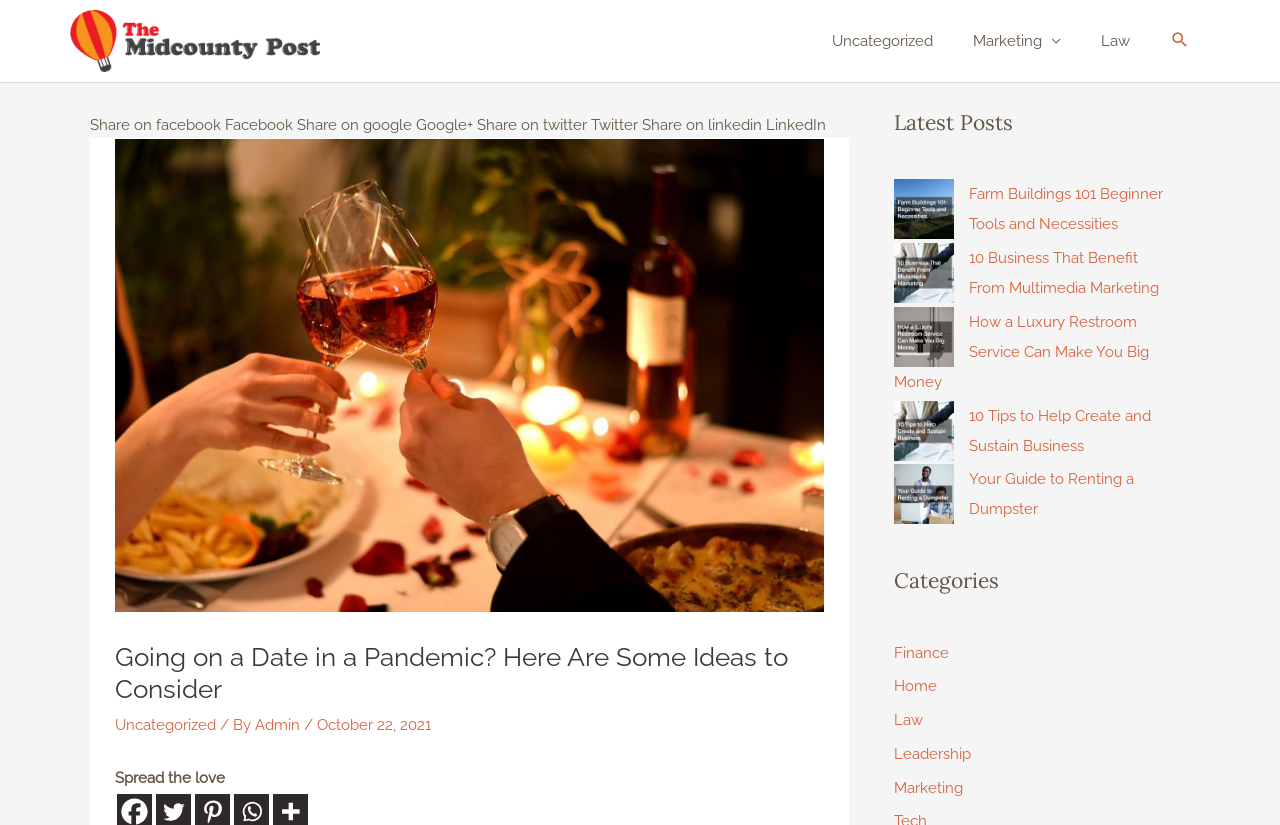Can you specify the bounding box coordinates of the area that needs to be clicked to fulfill the following instruction: "View the categories"?

[0.698, 0.688, 0.91, 0.721]